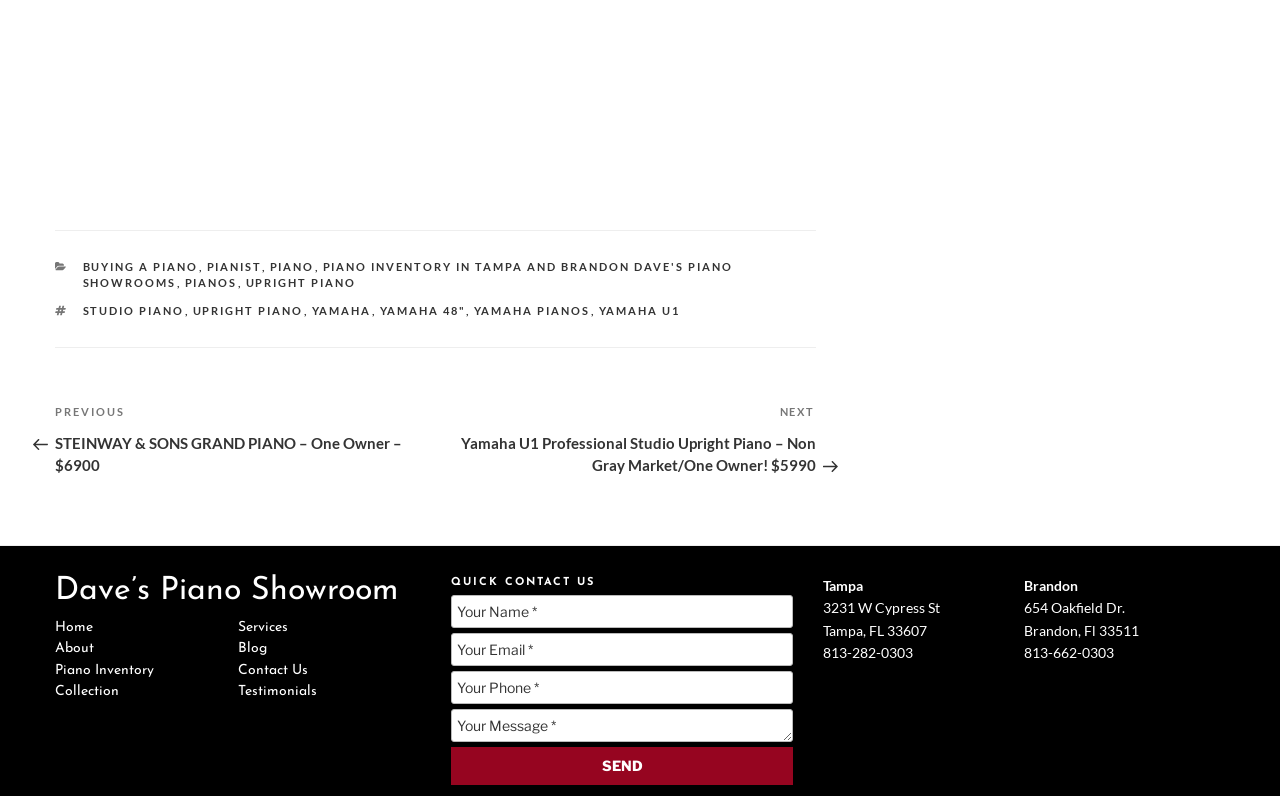What is the phone number of the Tampa showroom?
Craft a detailed and extensive response to the question.

I searched for the static text element containing the phone number of the Tampa showroom and found the answer.